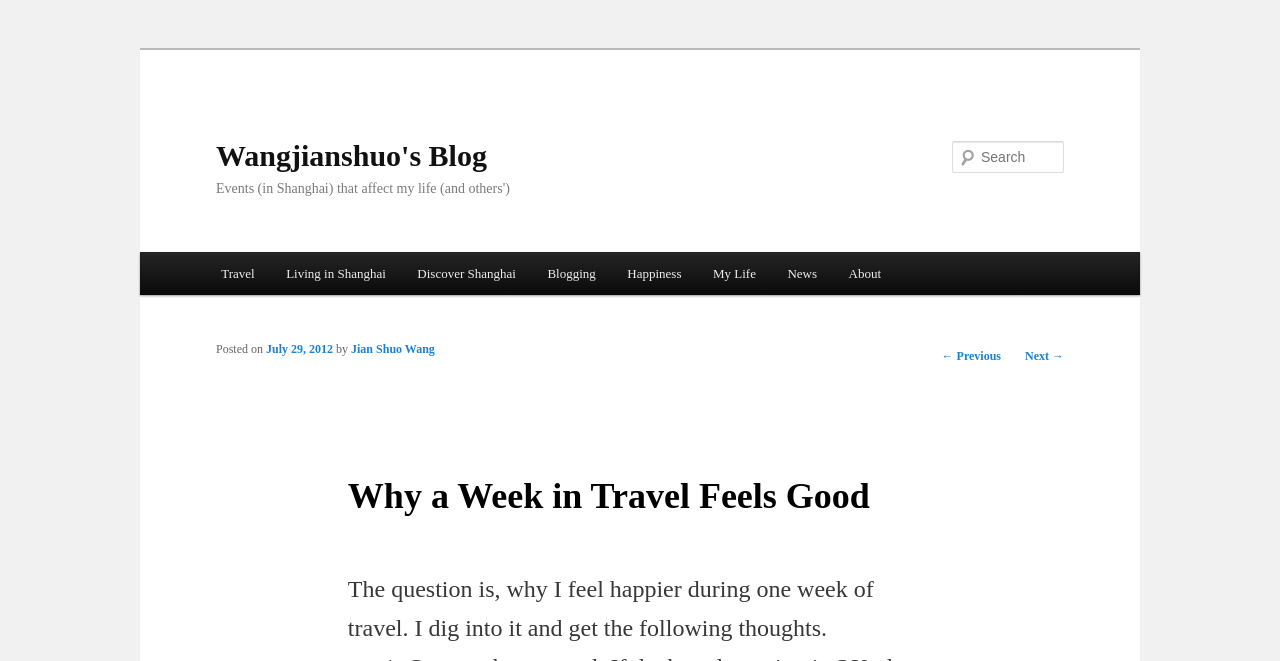Respond to the following question using a concise word or phrase: 
What is the title of the current post?

Why a Week in Travel Feels Good